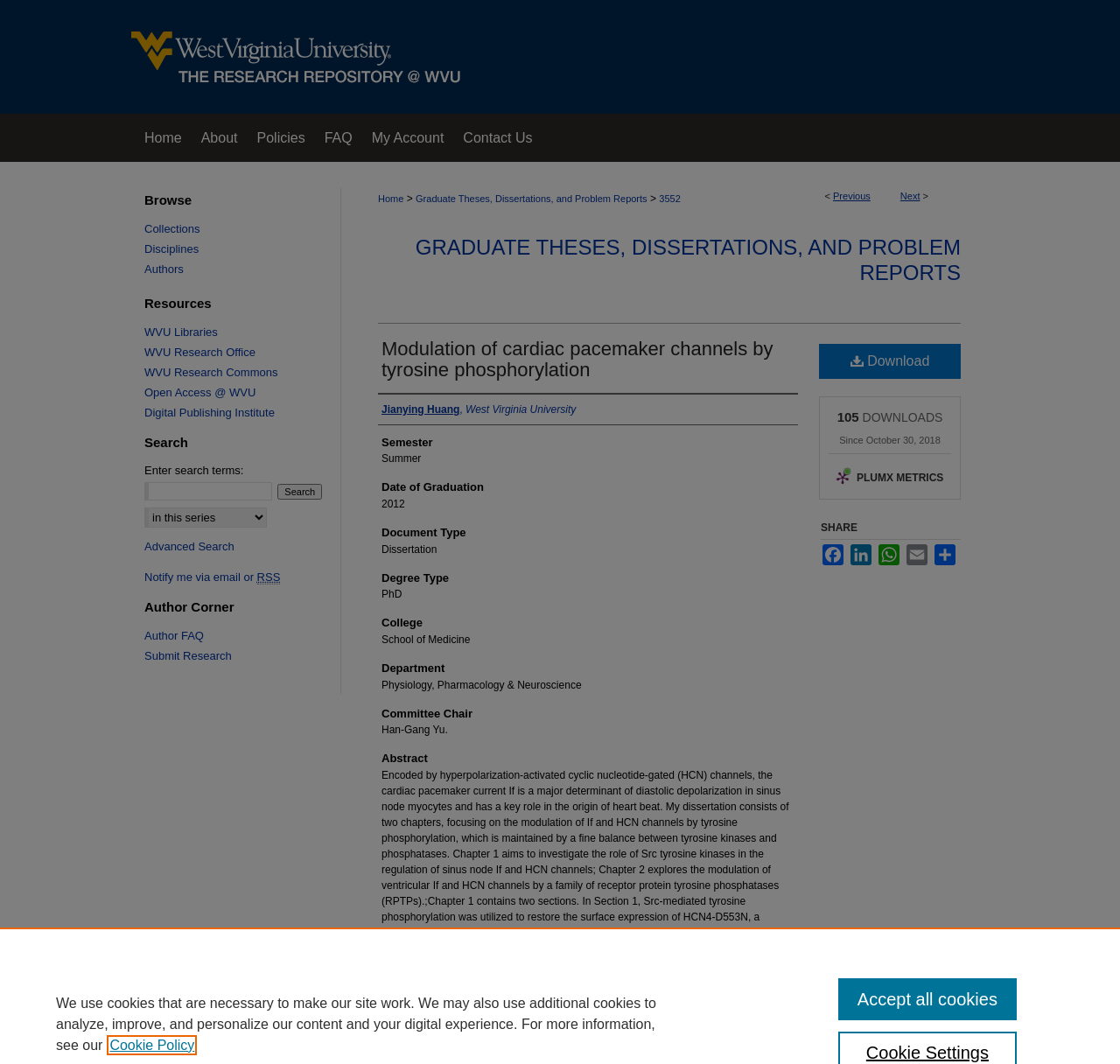Kindly provide the bounding box coordinates of the section you need to click on to fulfill the given instruction: "Click the 'Menu' link".

[0.953, 0.0, 1.0, 0.041]